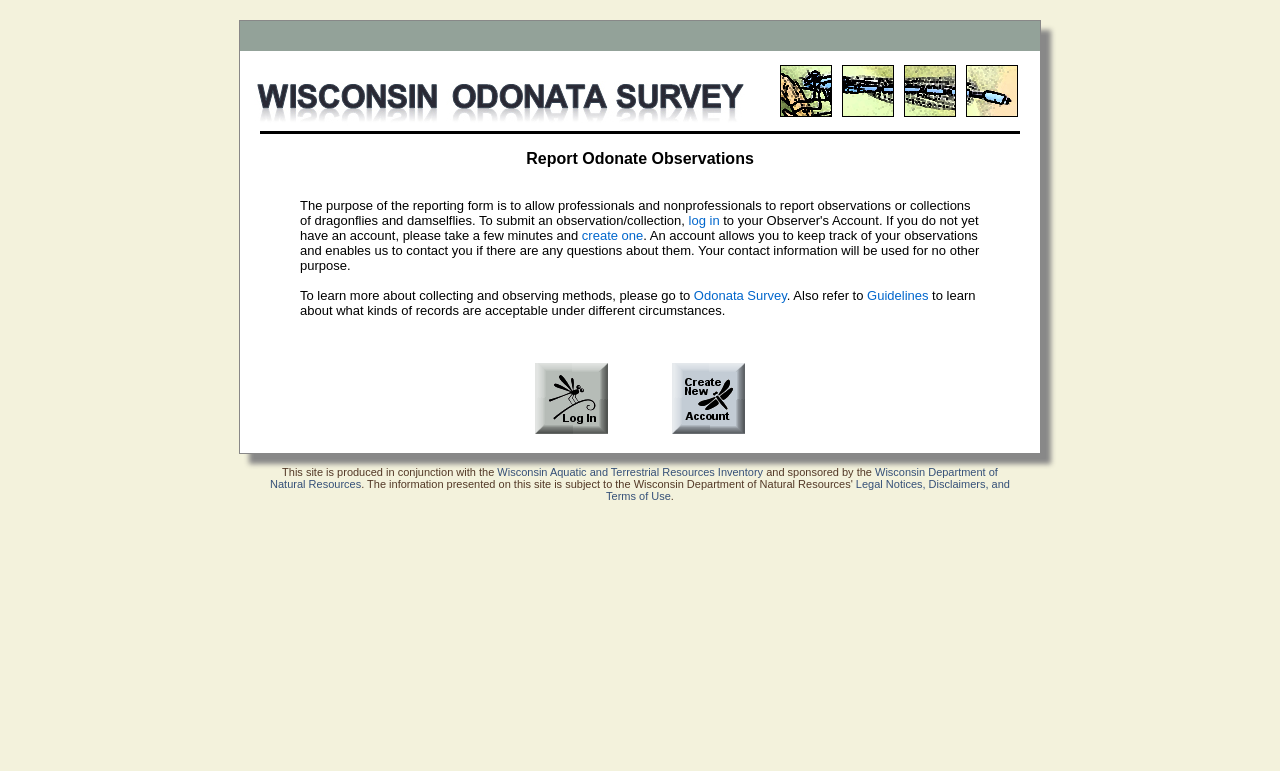From the given element description: "alt="Wisconsin Odonata Survey"", find the bounding box for the UI element. Provide the coordinates as four float numbers between 0 and 1, in the order [left, top, right, bottom].

[0.198, 0.145, 0.583, 0.167]